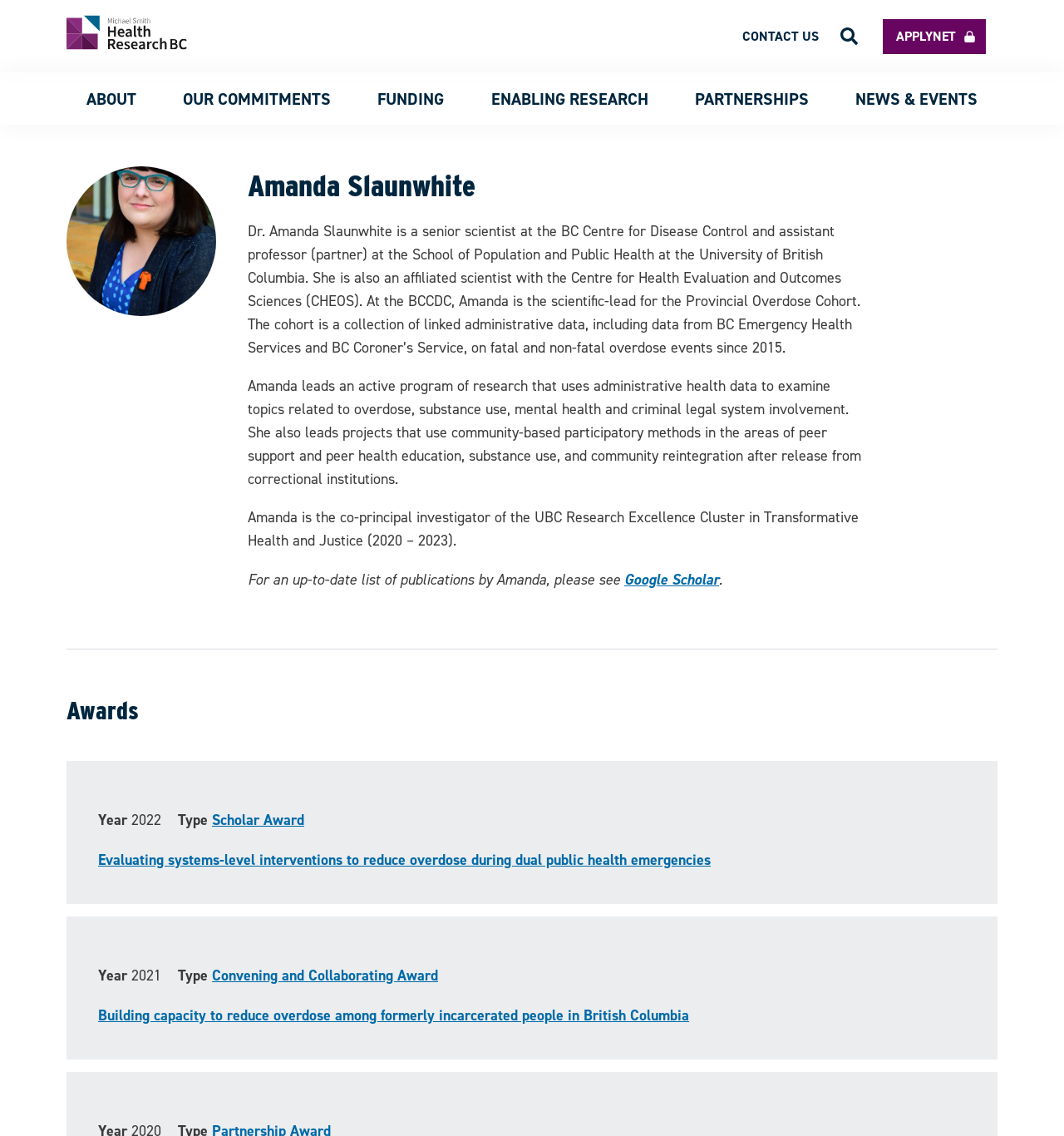Please identify the coordinates of the bounding box that should be clicked to fulfill this instruction: "View Amanda Slaunwhite's Google Scholar page".

[0.587, 0.501, 0.676, 0.519]